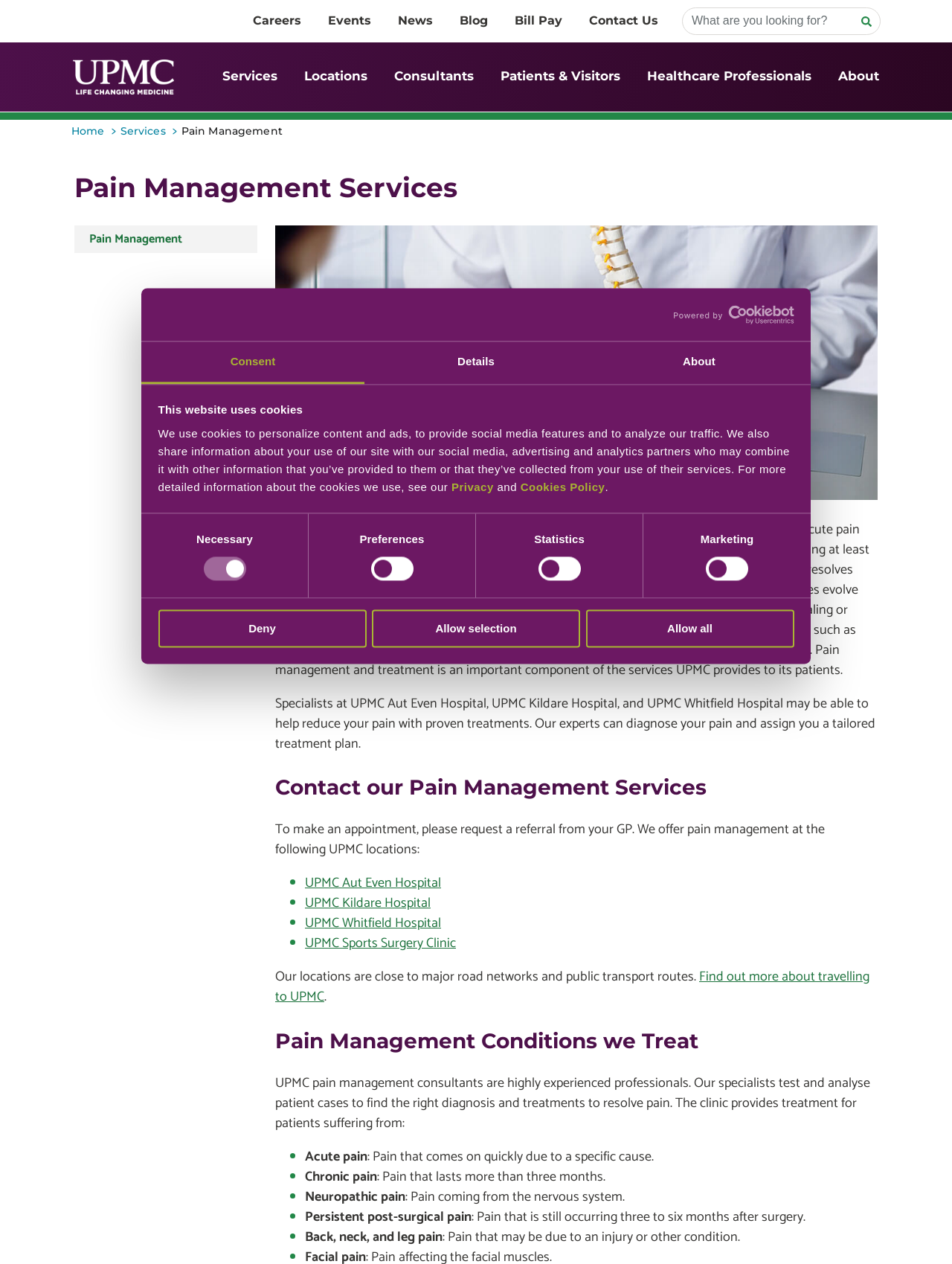Can you provide the bounding box coordinates for the element that should be clicked to implement the instruction: "Click the 'Pain Management Services' heading"?

[0.078, 0.132, 1.0, 0.164]